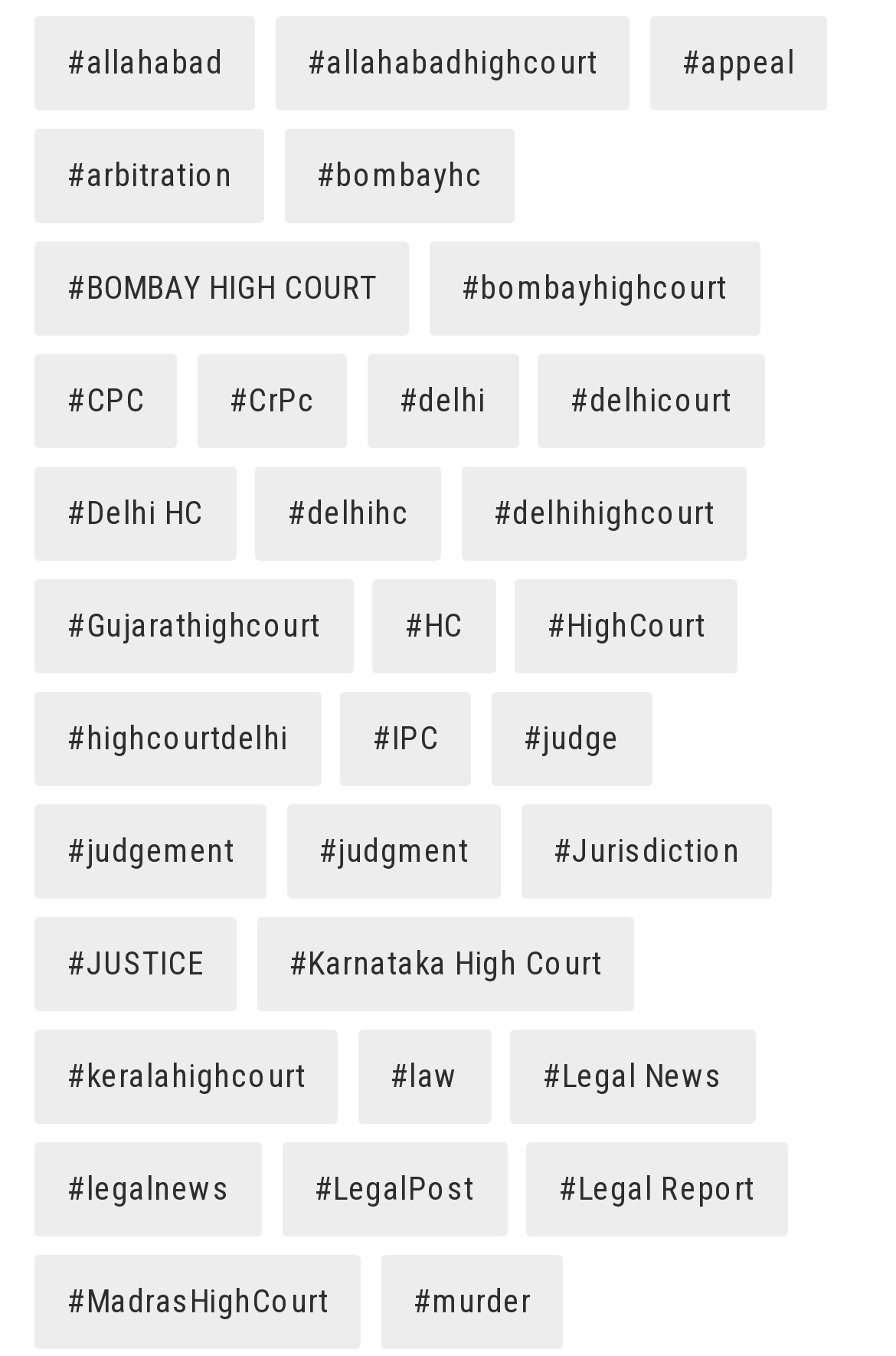What is the topic with the most items on the webpage?
Examine the image and give a concise answer in one word or a short phrase.

Law